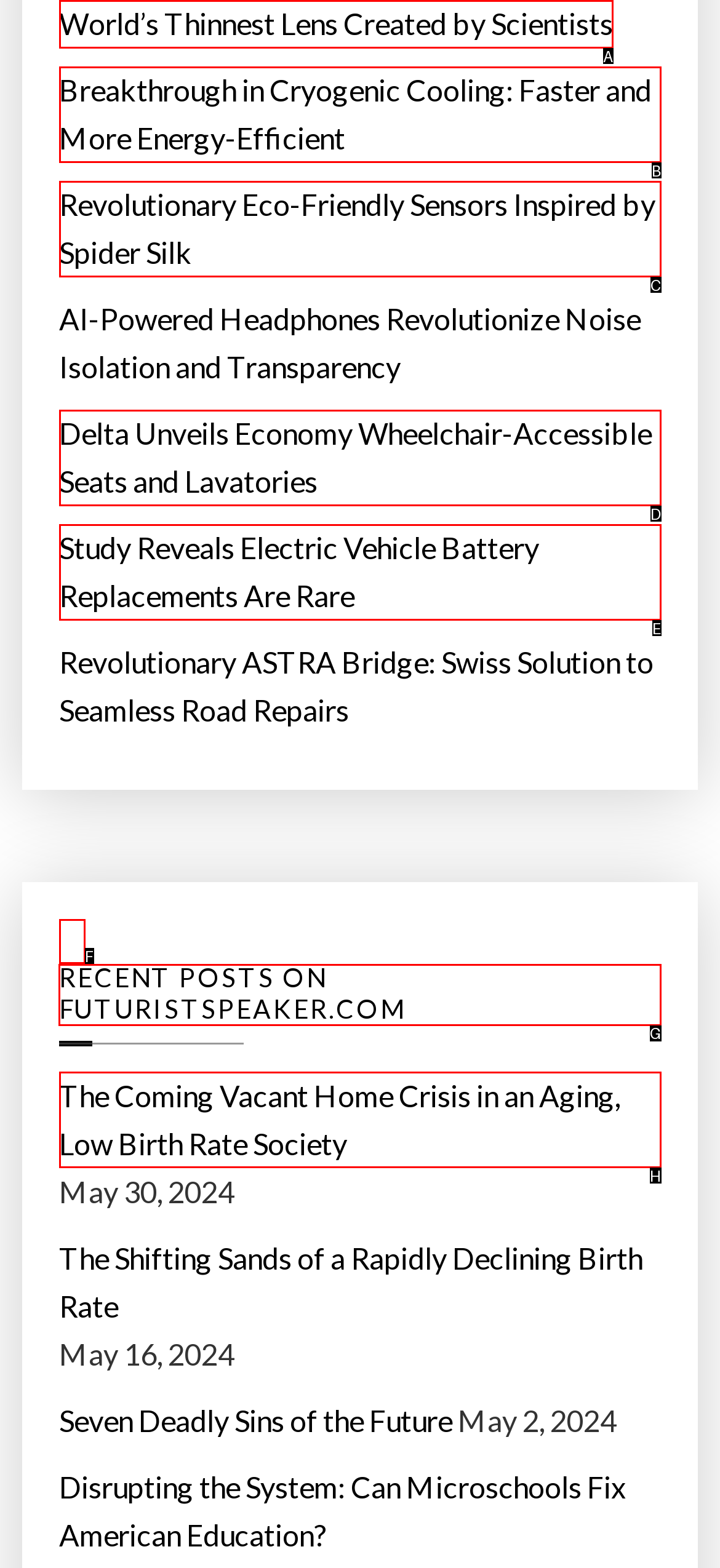Indicate the HTML element that should be clicked to perform the task: Explore recent posts on futuristspeaker.com Reply with the letter corresponding to the chosen option.

G